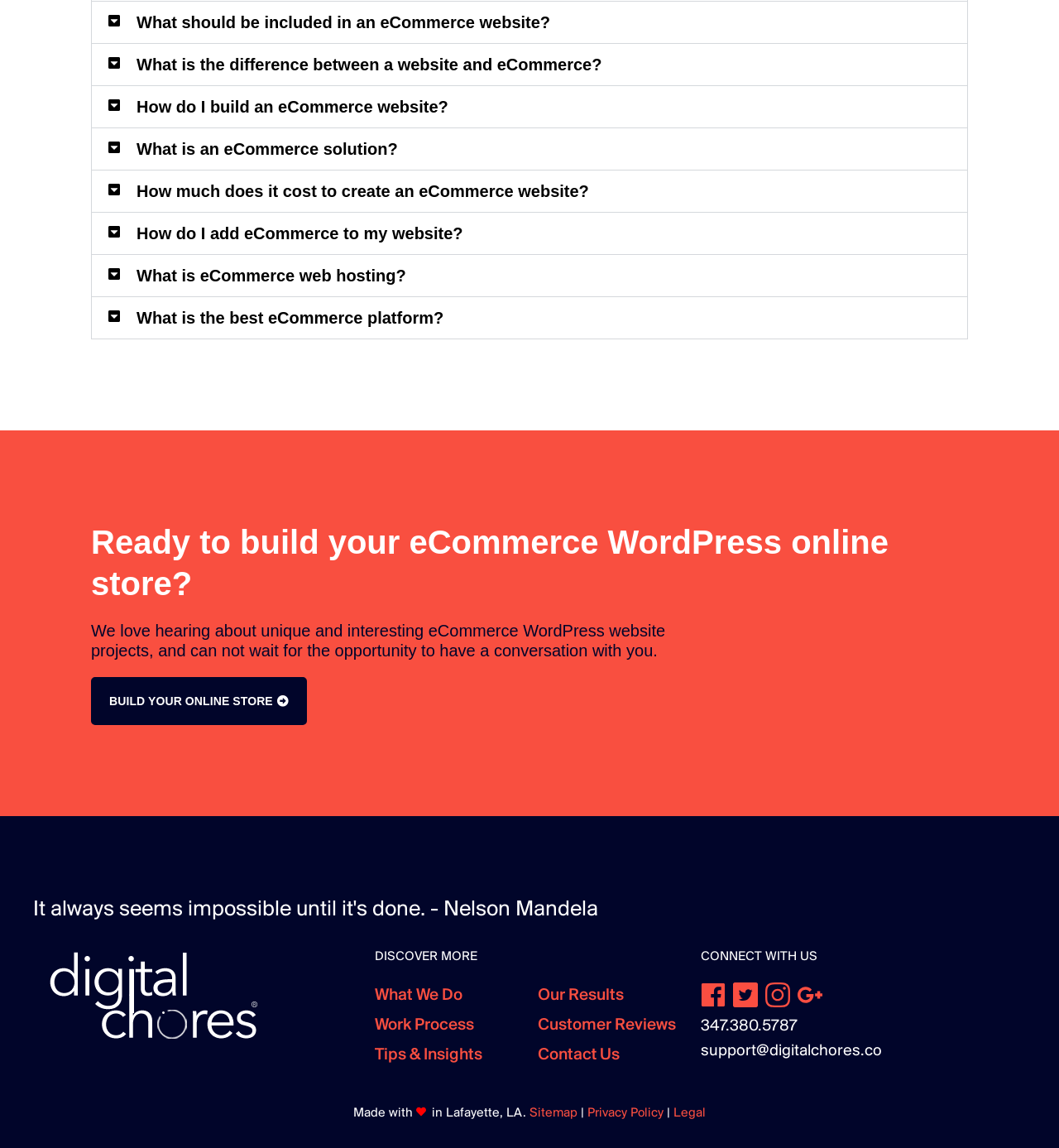What is the call-to-action button on this webpage?
Give a single word or phrase as your answer by examining the image.

BUILD YOUR ONLINE STORE